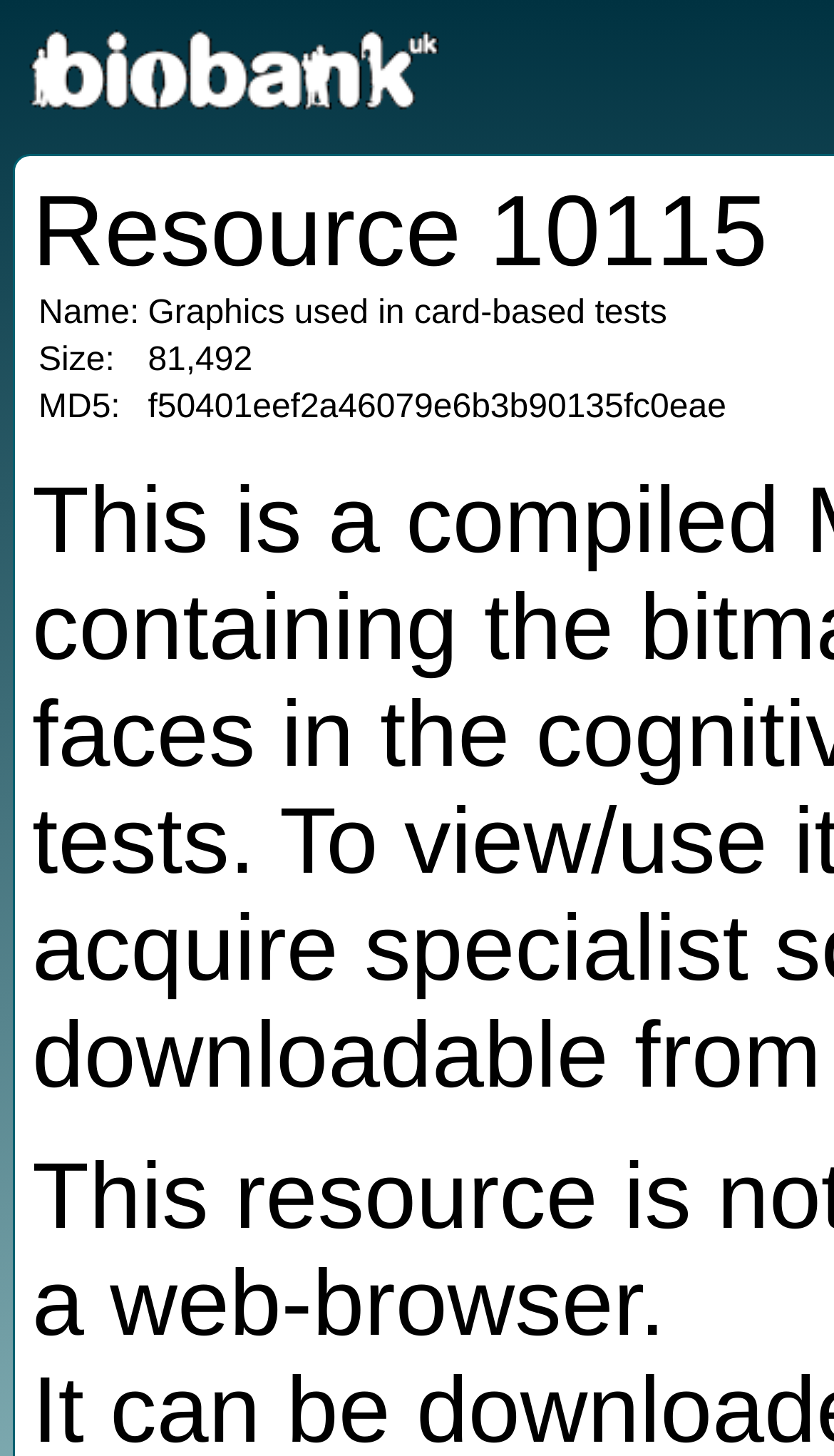Find the bounding box coordinates of the UI element according to this description: "DE".

None